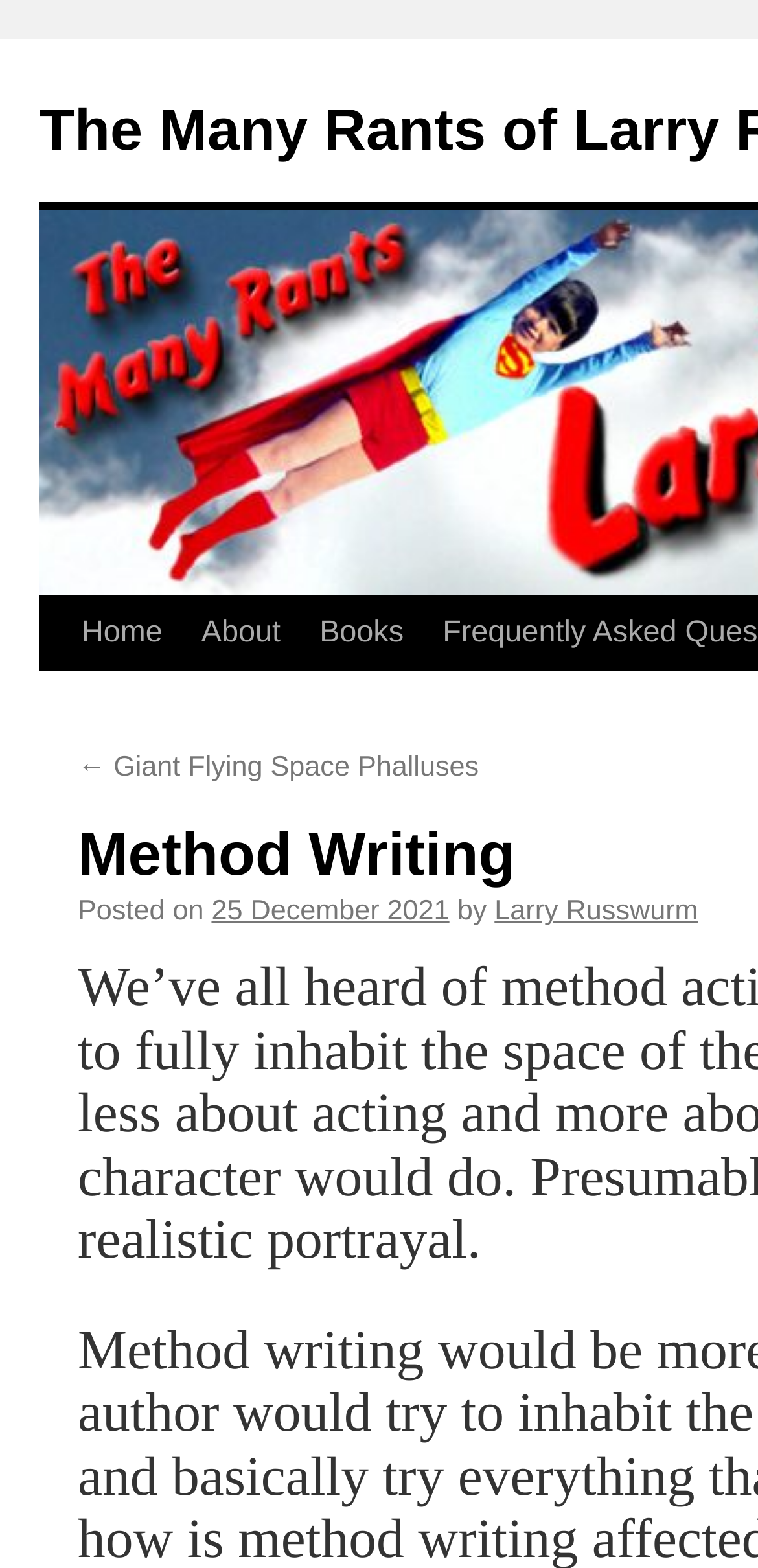Give a detailed account of the webpage, highlighting key information.

The webpage is about Method Writing and is titled "The Many Rants of Larry Russwurm". At the top left, there is a "Skip to content" link. To the right of it, there are three main navigation links: "Home", "About", and "Books". 

Below these navigation links, there is a blog post or article section. The first element in this section is a link with the title "← Giant Flying Space Phalluses". Below this link, there is a "Posted on" label, followed by the date "25 December 2021". To the right of the date, there is a "by" label, and next to it, the author's name "Larry Russwurm" is mentioned as a link.